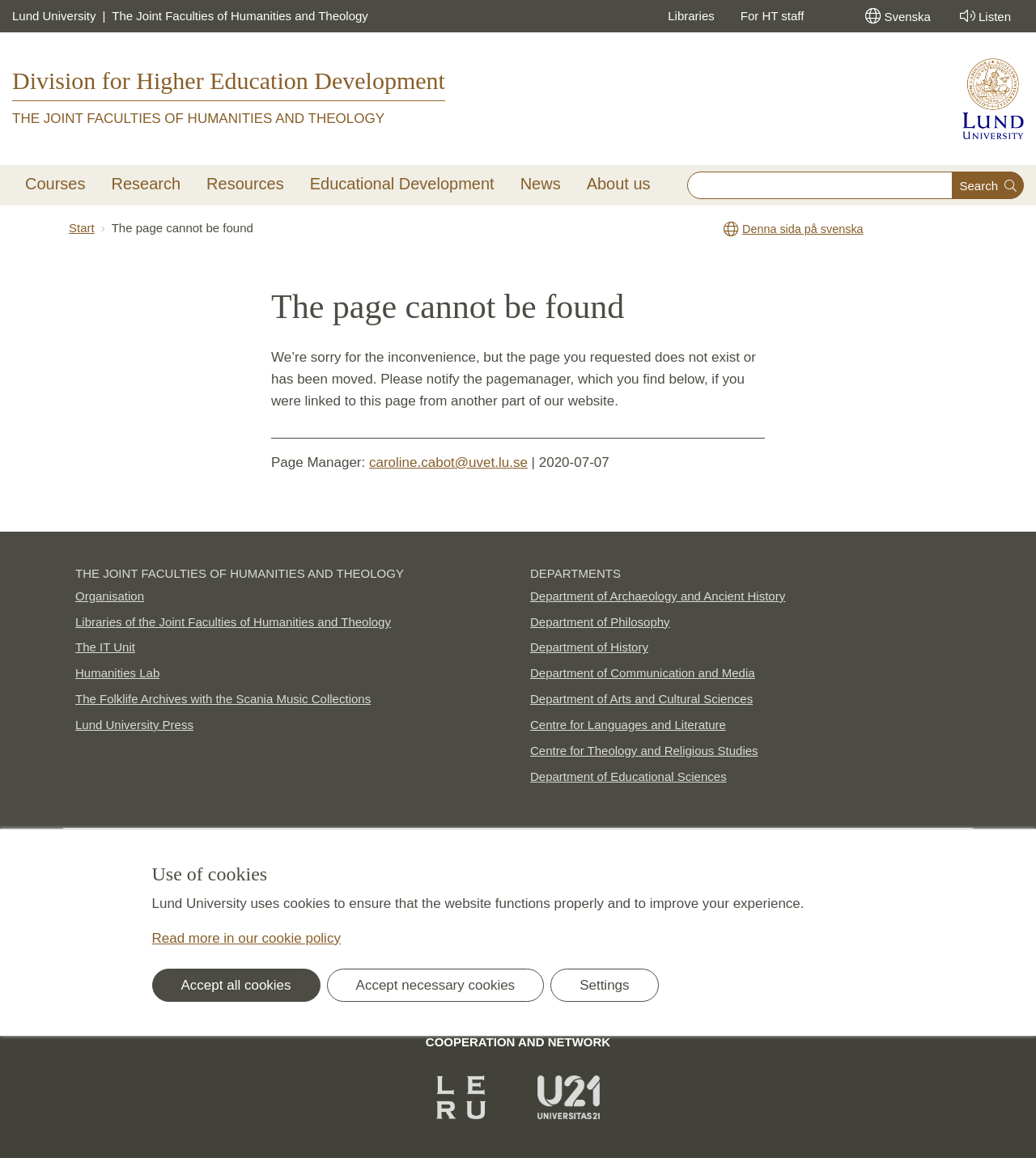Determine the bounding box coordinates of the clickable element necessary to fulfill the instruction: "Search for something". Provide the coordinates as four float numbers within the 0 to 1 range, i.e., [left, top, right, bottom].

[0.919, 0.148, 0.988, 0.172]